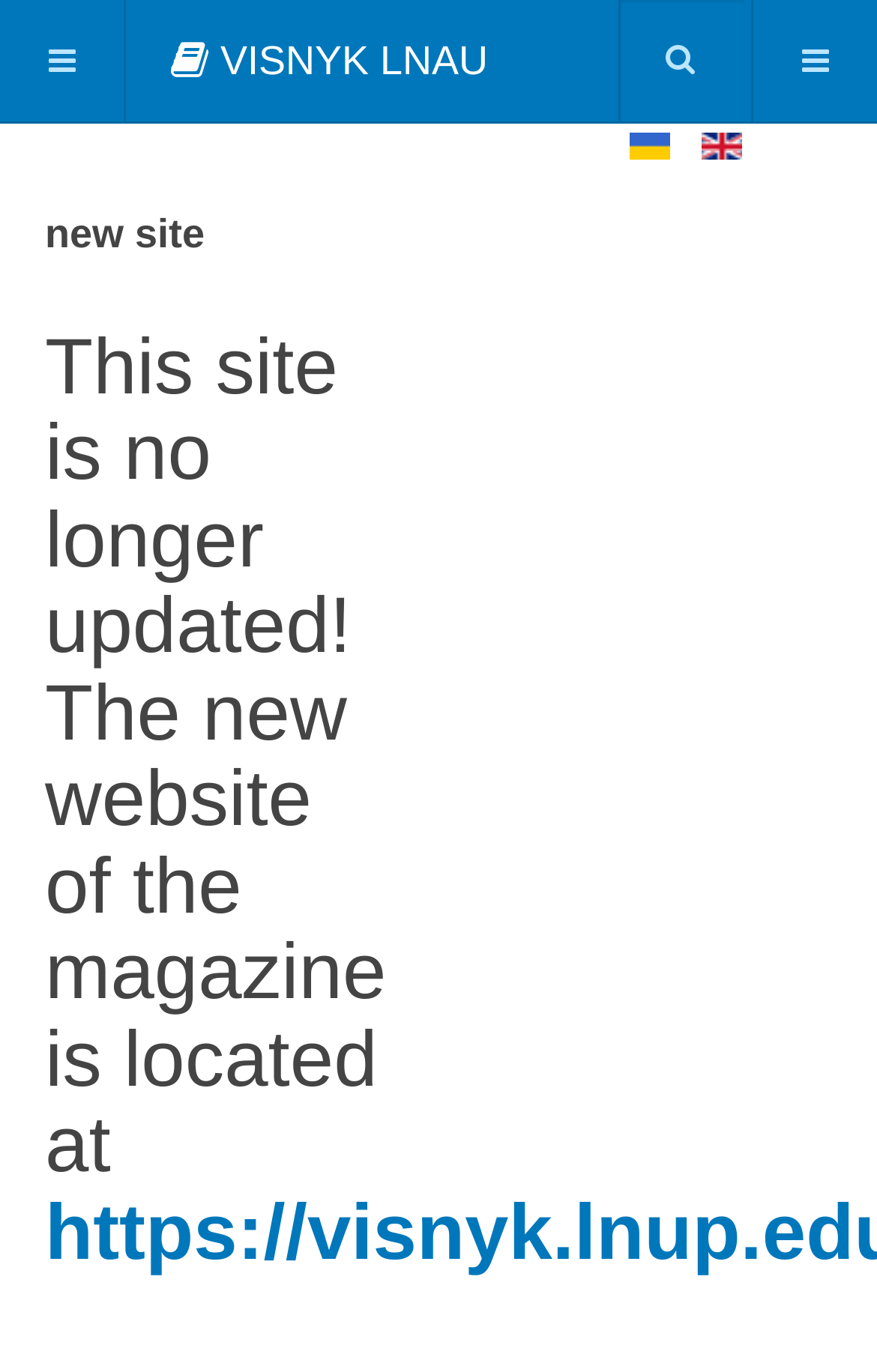What is the language of this webpage?
Please look at the screenshot and answer in one word or a short phrase.

Multiple